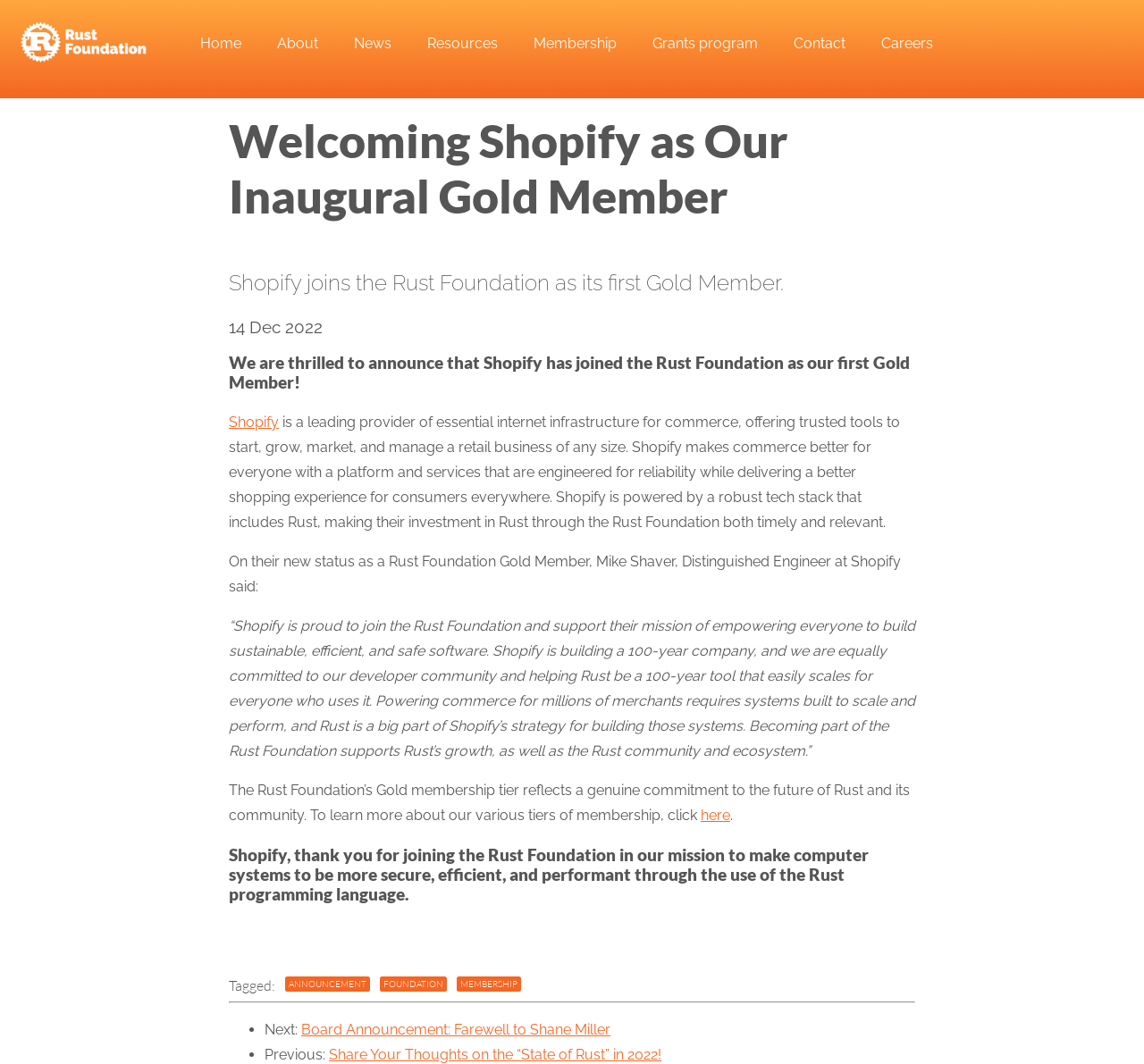Identify the bounding box coordinates of the HTML element based on this description: "Home".

[0.175, 0.033, 0.211, 0.049]